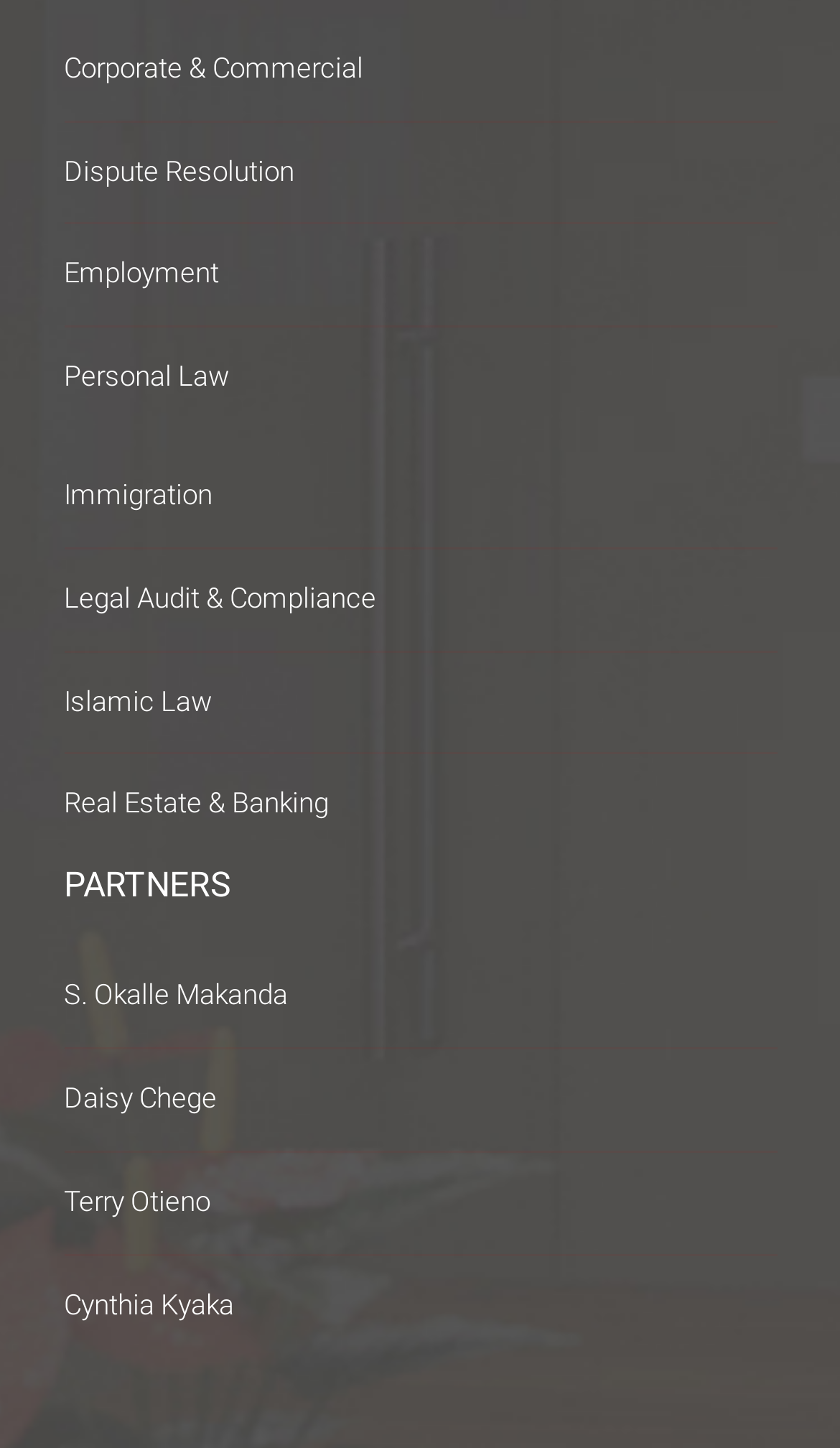Show the bounding box coordinates of the element that should be clicked to complete the task: "Read about Real Estate & Banking".

[0.076, 0.544, 0.391, 0.566]